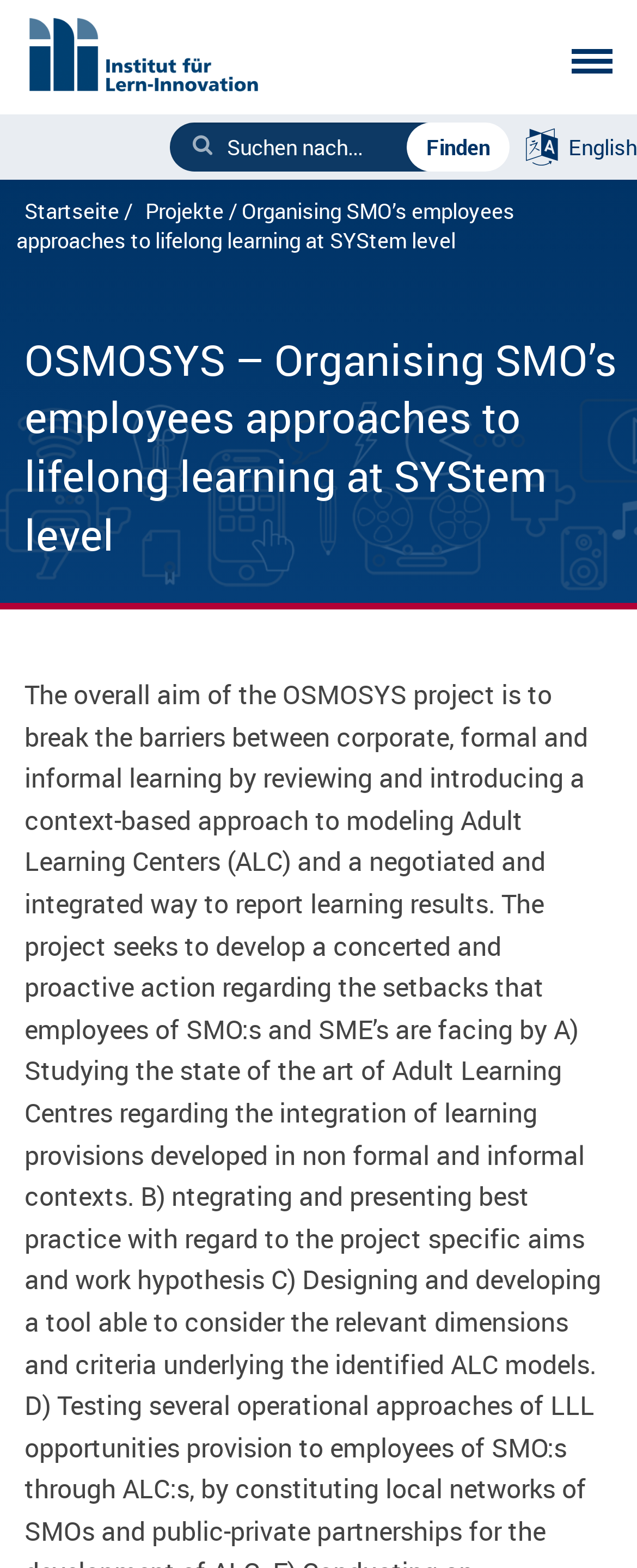How many navigation links are there?
Please use the image to deliver a detailed and complete answer.

The navigation links are located below the search bar and are separated by forward slashes. There are three links: 'Startseite', 'Projekte', and the current page 'Organising SMO’s employees approaches to lifelong learning at SYStem level'.